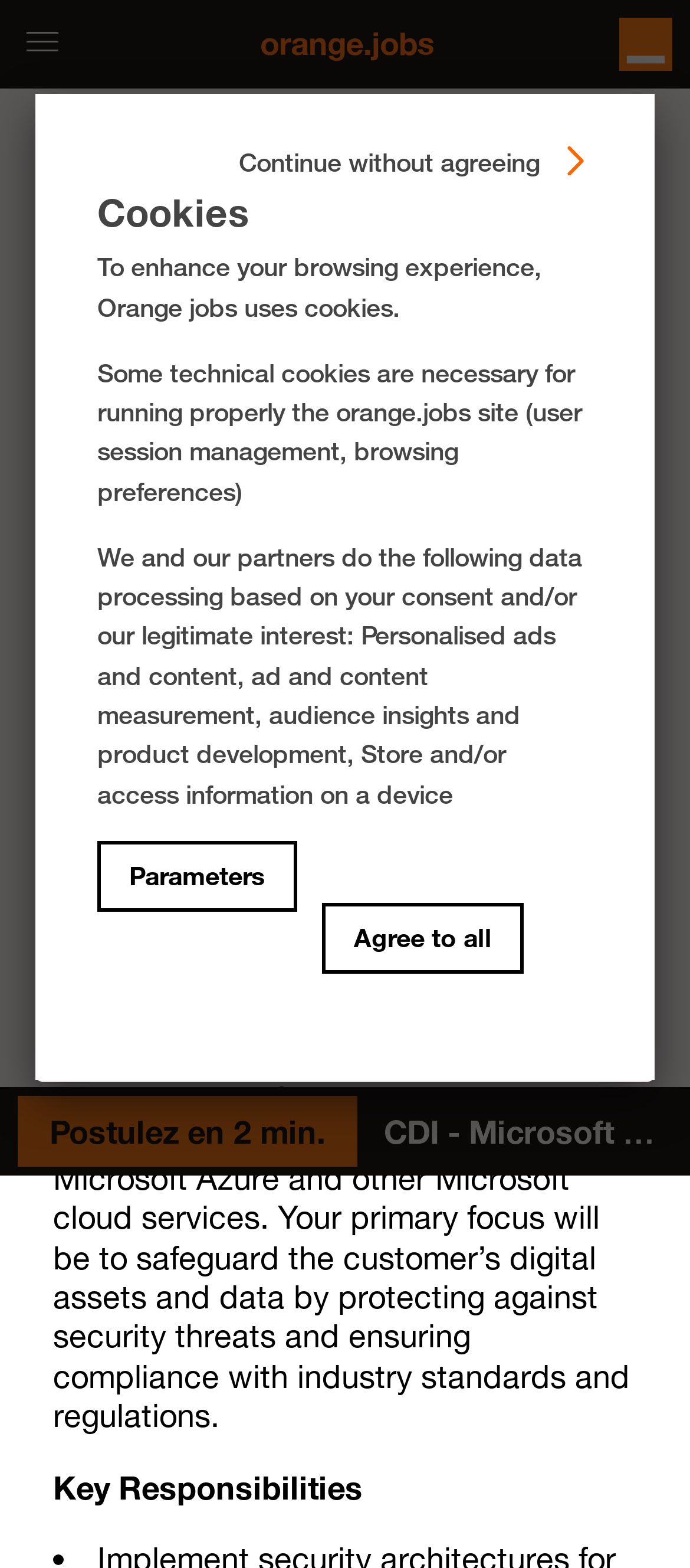Locate the bounding box coordinates of the area where you should click to accomplish the instruction: "View job details".

[0.077, 0.09, 0.923, 0.179]